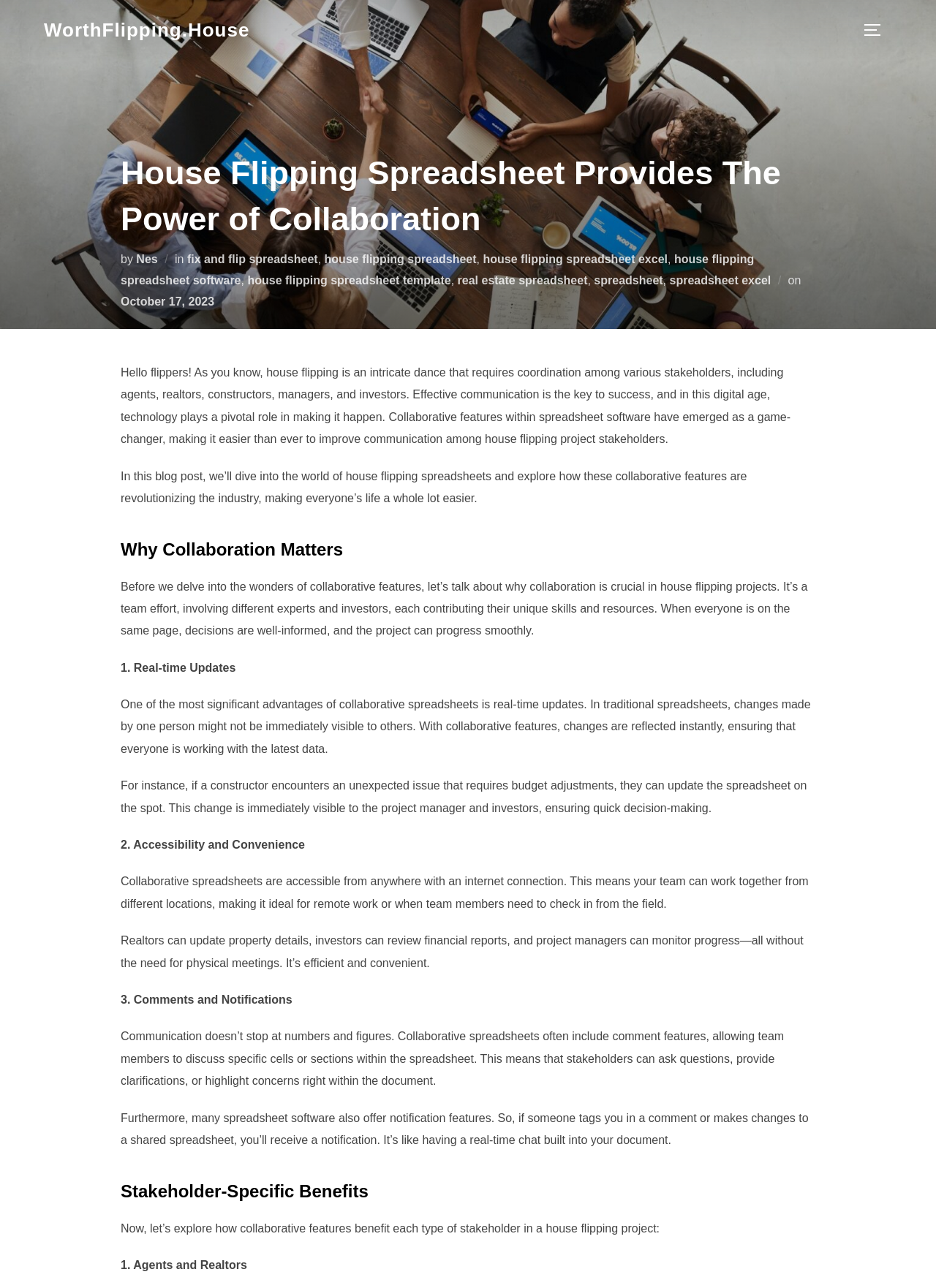Please analyze the image and provide a thorough answer to the question:
Who can update property details in a collaborative spreadsheet?

According to the webpage, realtors can update property details in a collaborative spreadsheet, which is one of the benefits of accessibility and convenience of collaborative spreadsheets.